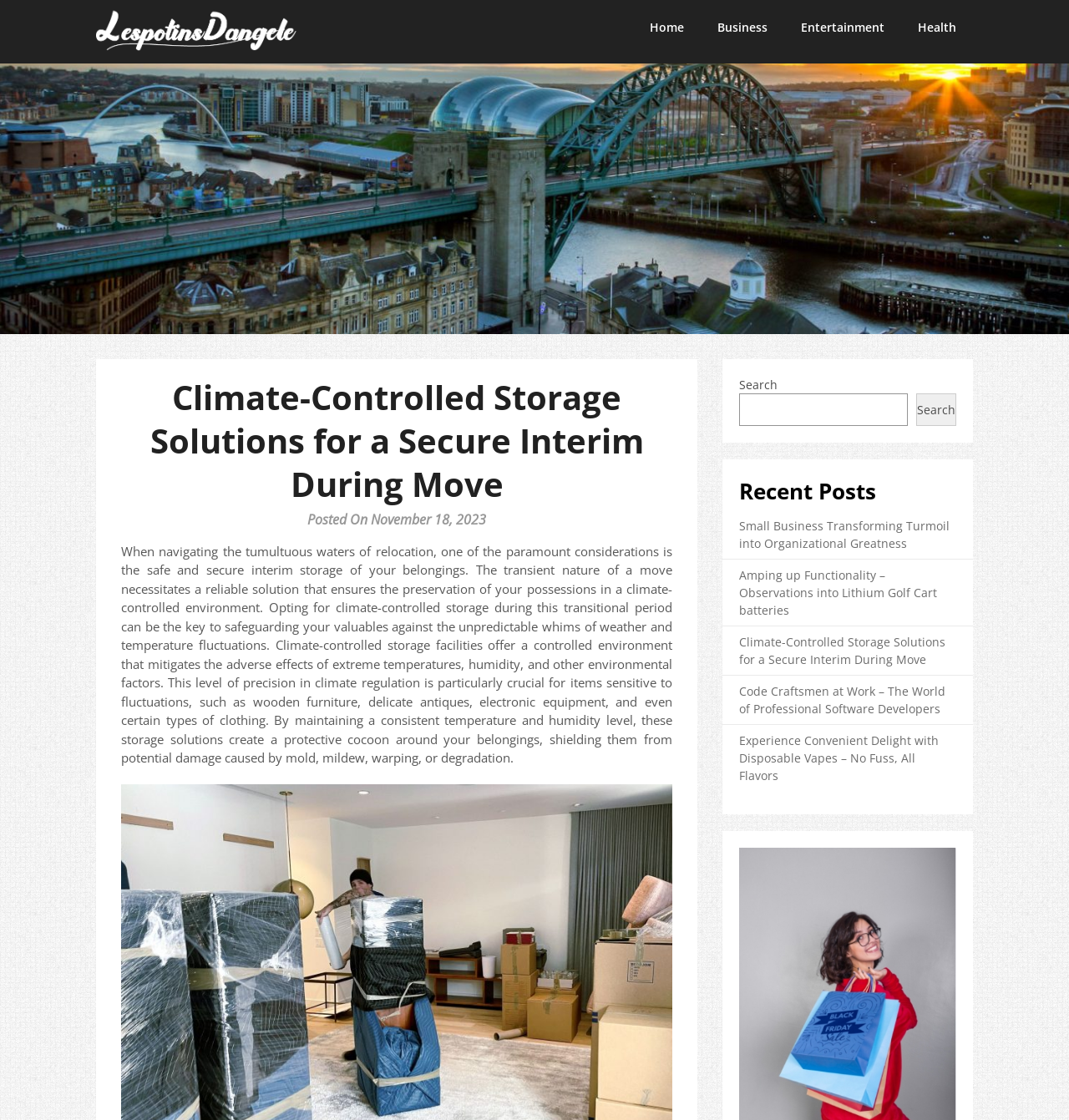Locate the bounding box coordinates of the region to be clicked to comply with the following instruction: "Click the Home link". The coordinates must be four float numbers between 0 and 1, in the form [left, top, right, bottom].

[0.592, 0.0, 0.655, 0.048]